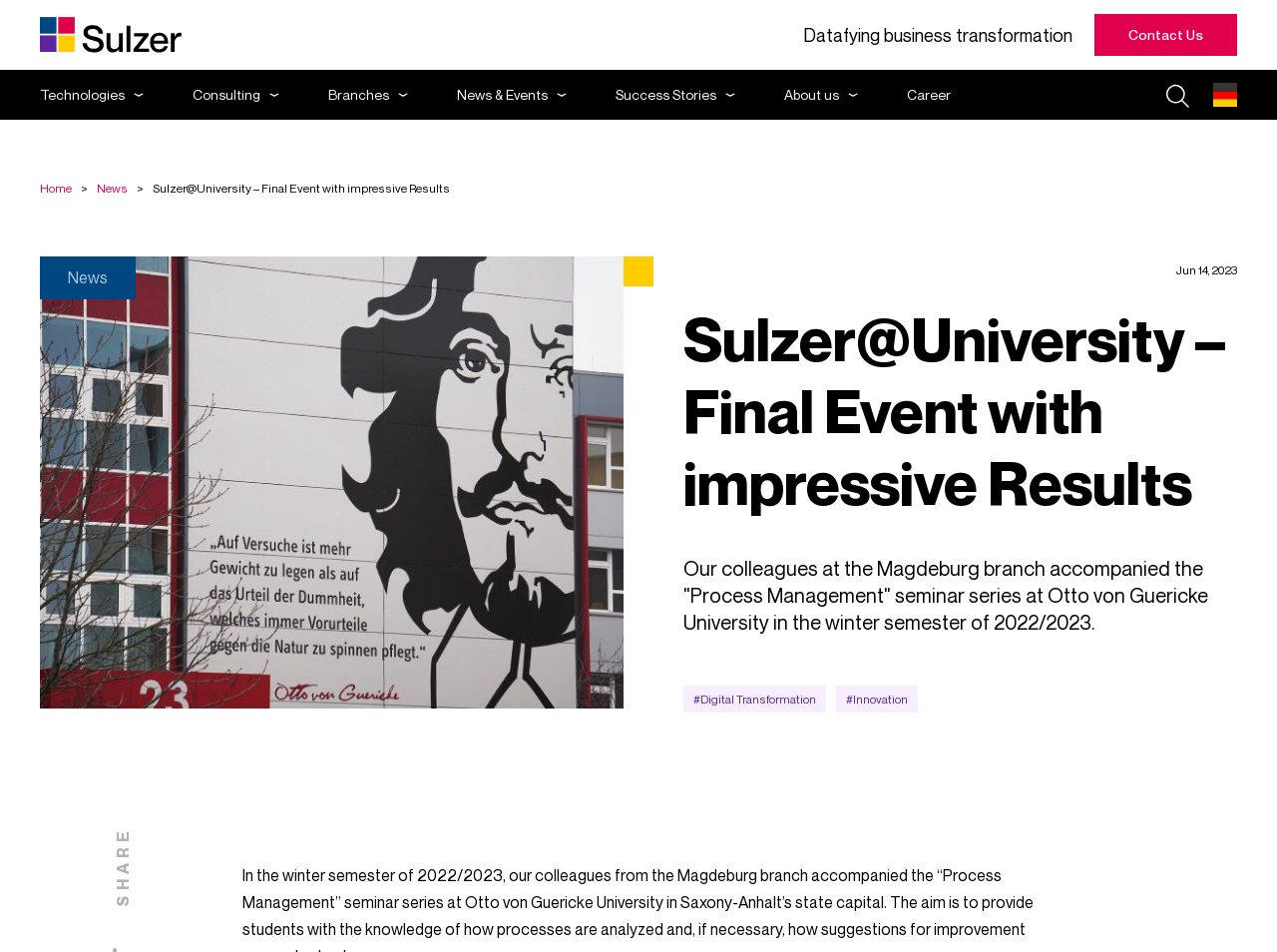Provide the bounding box coordinates of the UI element that matches the description: "#Innovation".

[0.655, 0.72, 0.719, 0.748]